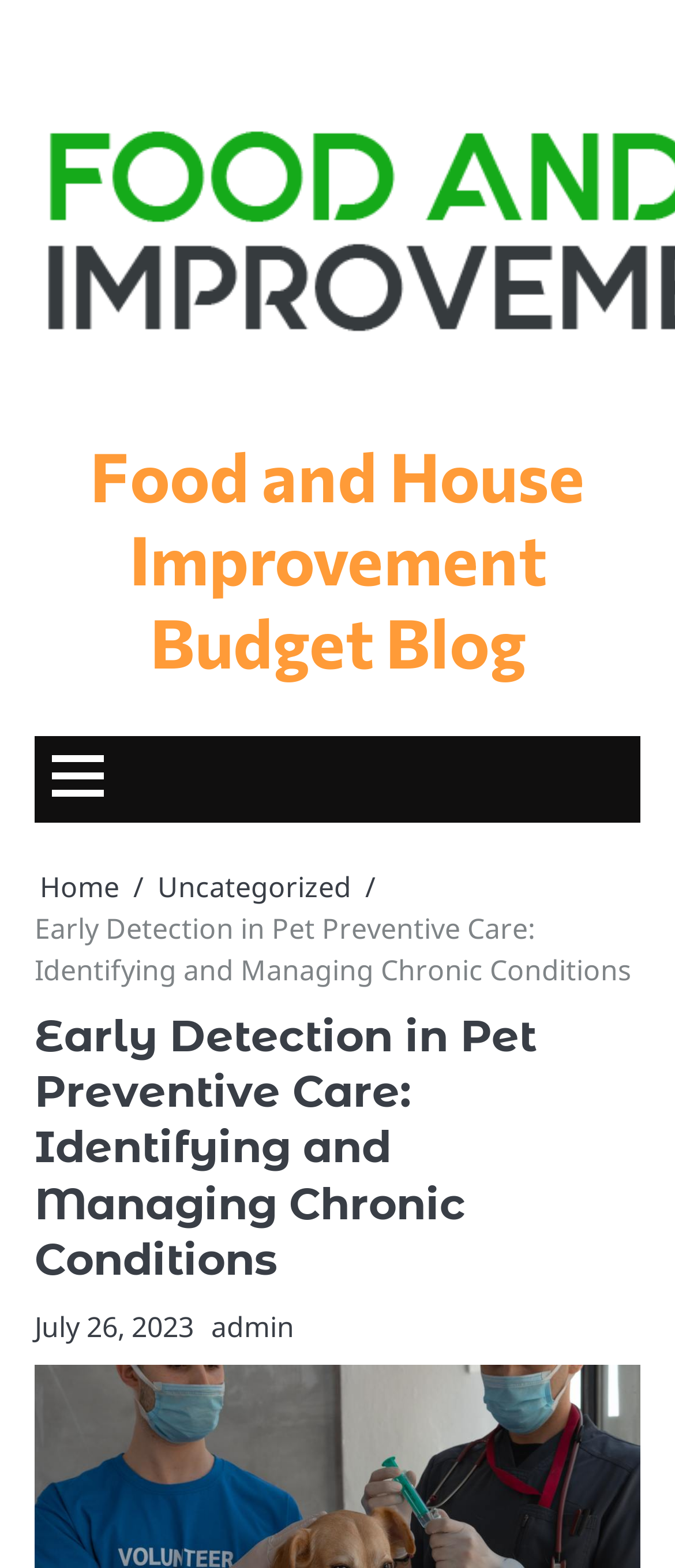Identify the bounding box coordinates for the UI element described as follows: July 26, 2023December 1, 2023. Use the format (top-left x, top-left y, bottom-right x, bottom-right y) and ensure all values are floating point numbers between 0 and 1.

[0.051, 0.834, 0.287, 0.858]